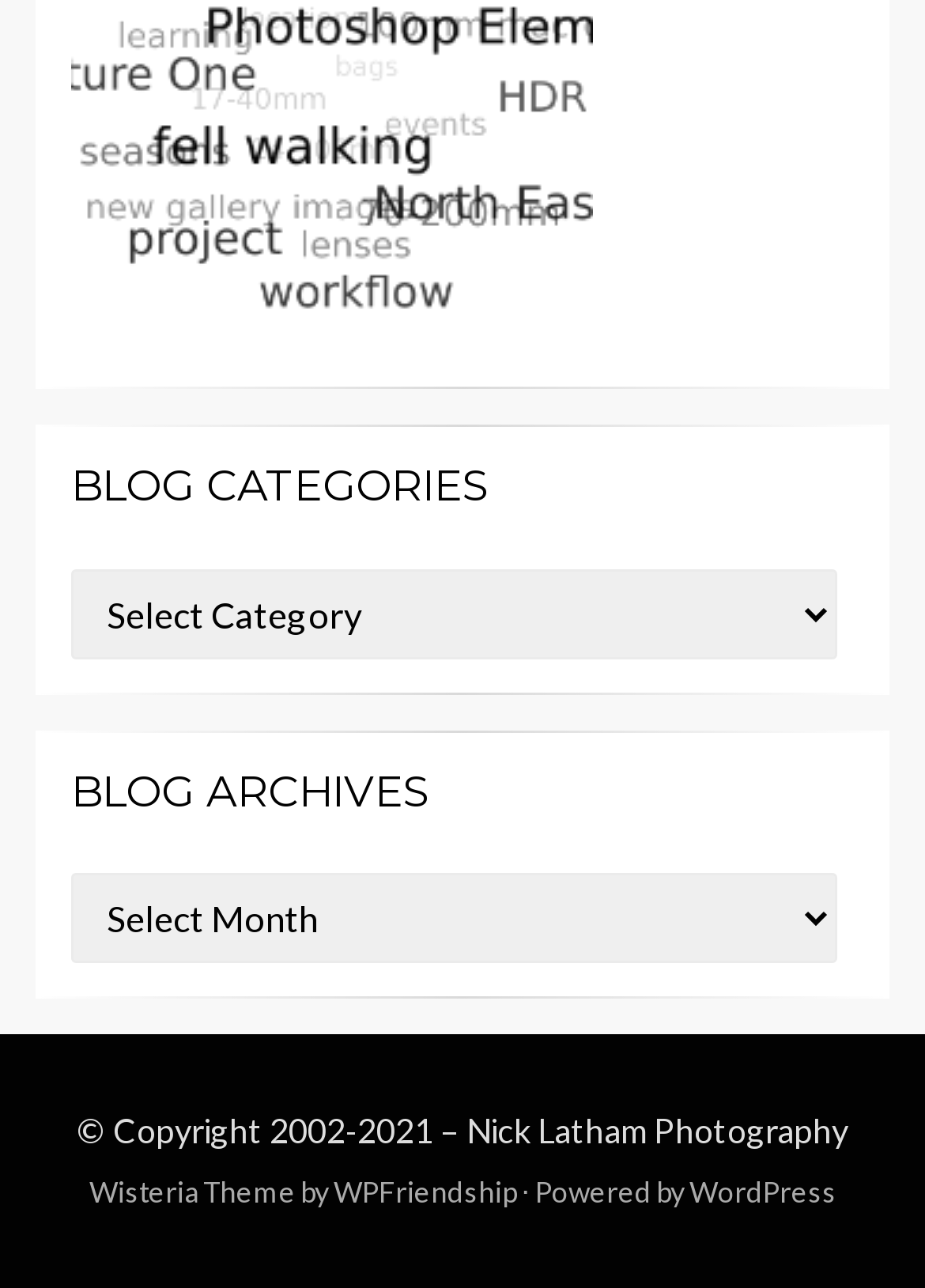By analyzing the image, answer the following question with a detailed response: What is the category section title?

The category section title is 'Blog Categories' because the heading element with ID 105 has the text 'BLOG CATEGORIES' and is located at the top of the page, indicating it is a title for the category section.